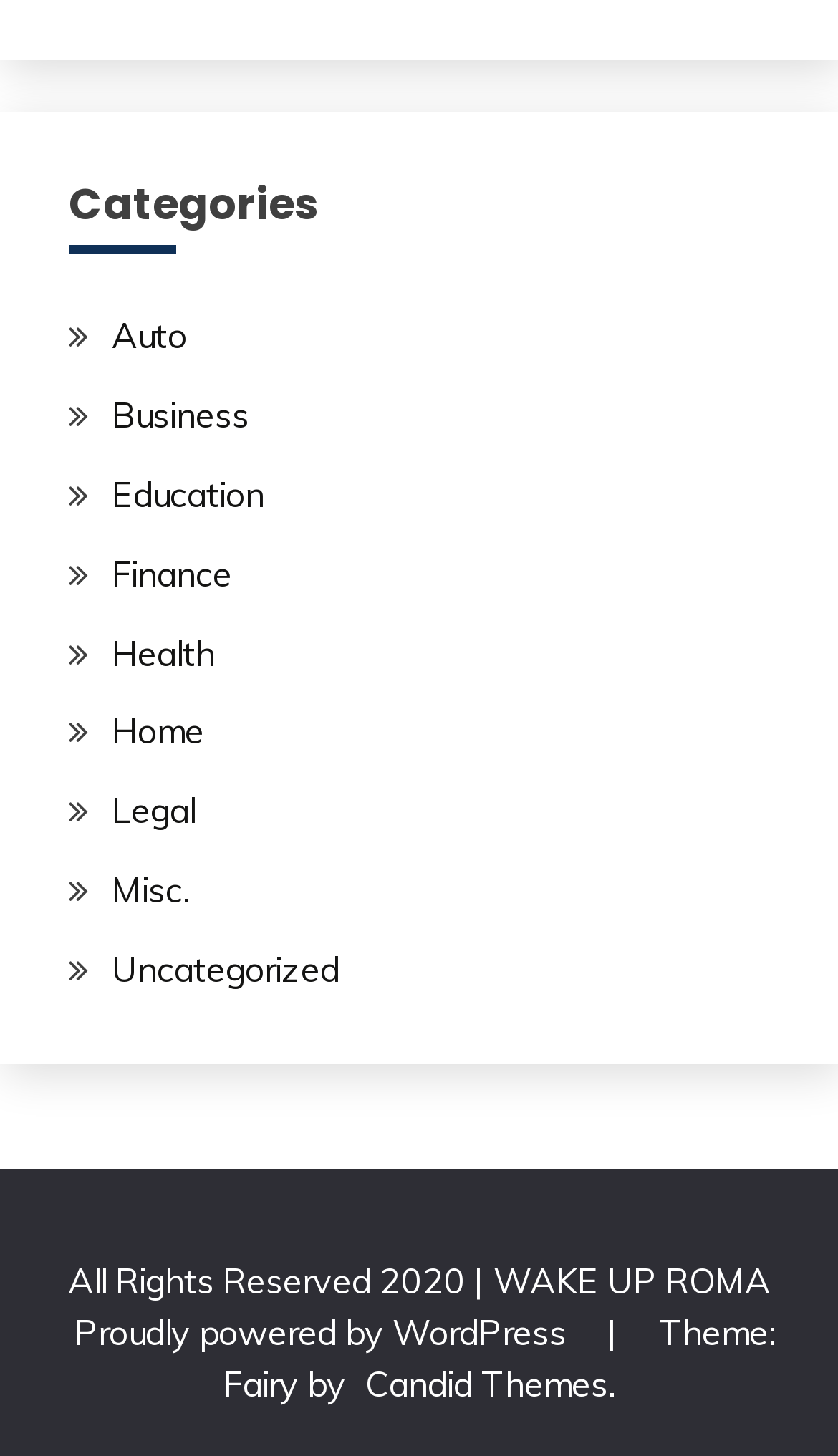Determine the bounding box coordinates of the clickable element to complete this instruction: "Explore Education section". Provide the coordinates in the format of four float numbers between 0 and 1, [left, top, right, bottom].

[0.133, 0.325, 0.315, 0.354]